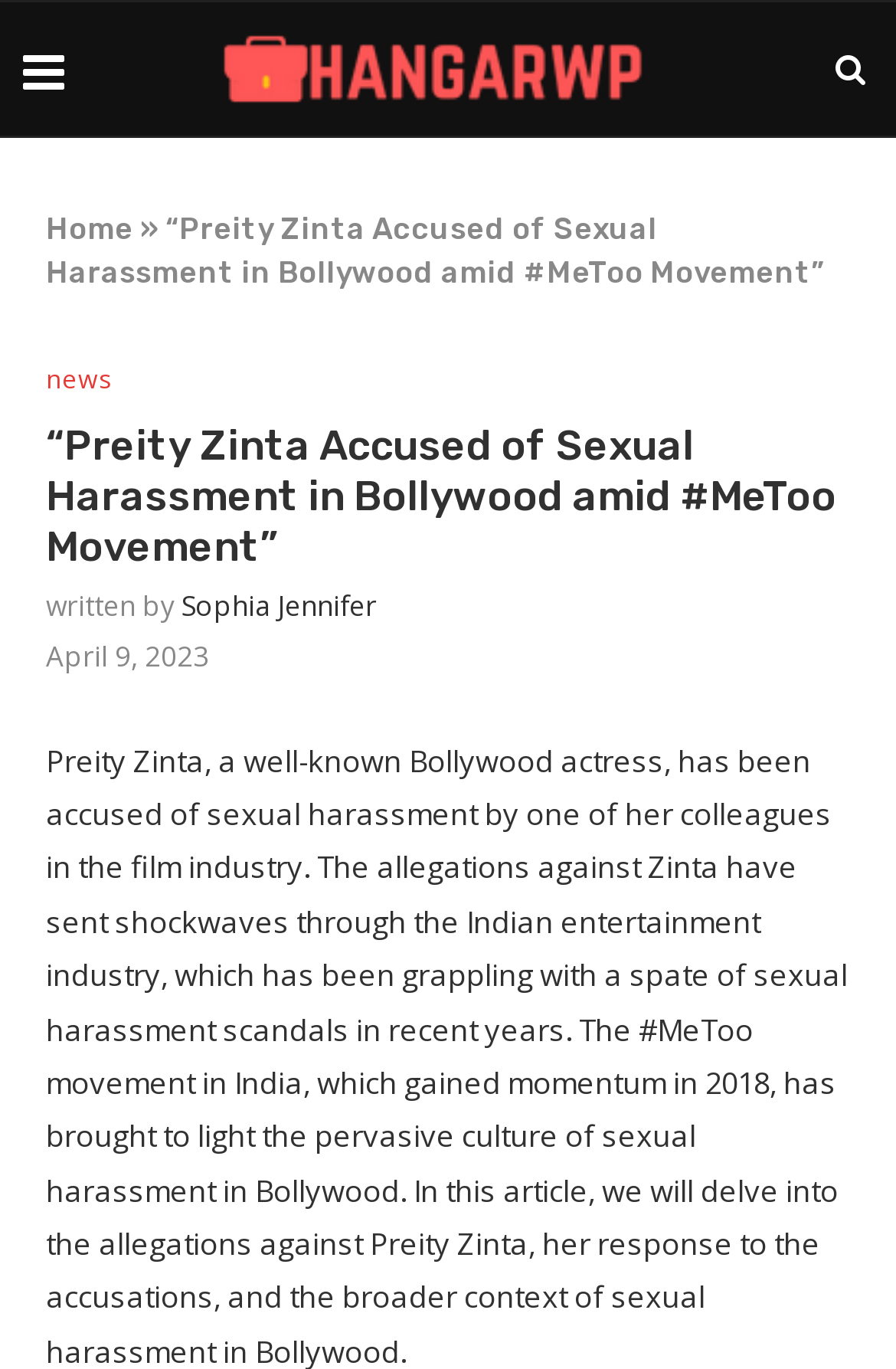Extract the main heading from the webpage content.

“Preity Zinta Accused of Sexual Harassment in Bollywood amid #MeToo Movement”